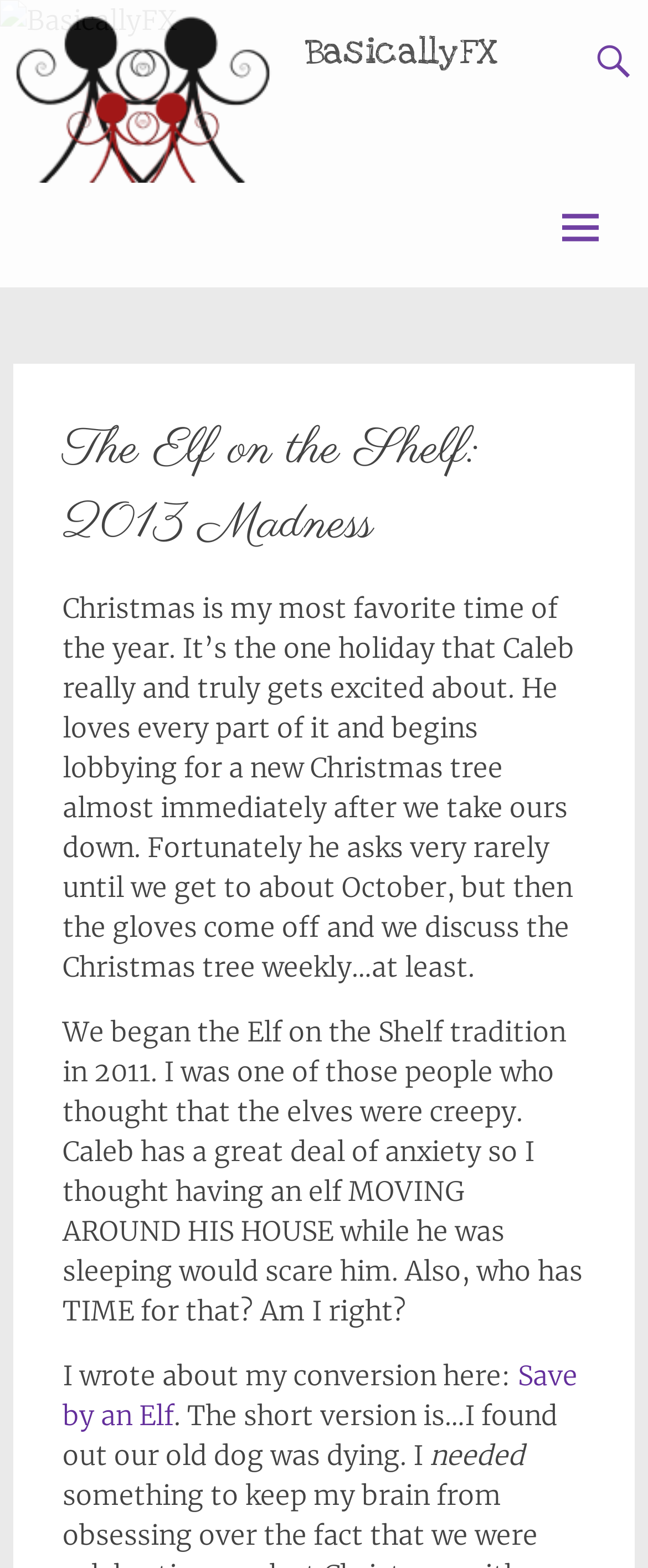When does Caleb start asking for a new Christmas tree?
From the details in the image, provide a complete and detailed answer to the question.

As mentioned in the webpage, Caleb begins lobbying for a new Christmas tree almost immediately after they take theirs down, and he asks very rarely until they get to about October, but then the discussion about the Christmas tree becomes more frequent.